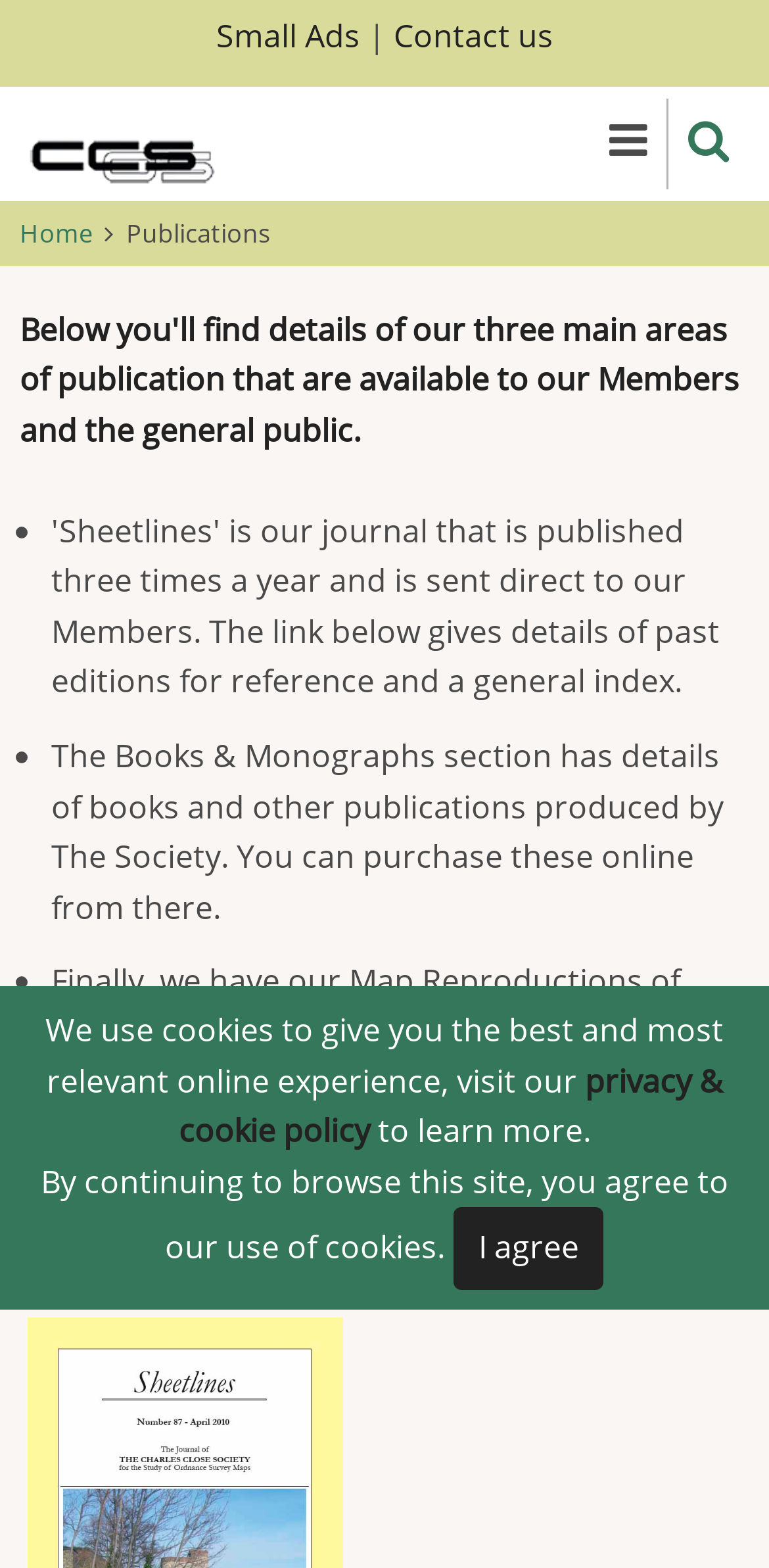Use a single word or phrase to answer the question:
What is the purpose of the 'Map Reproductions' section?

To purchase rare Ordnance Survey maps